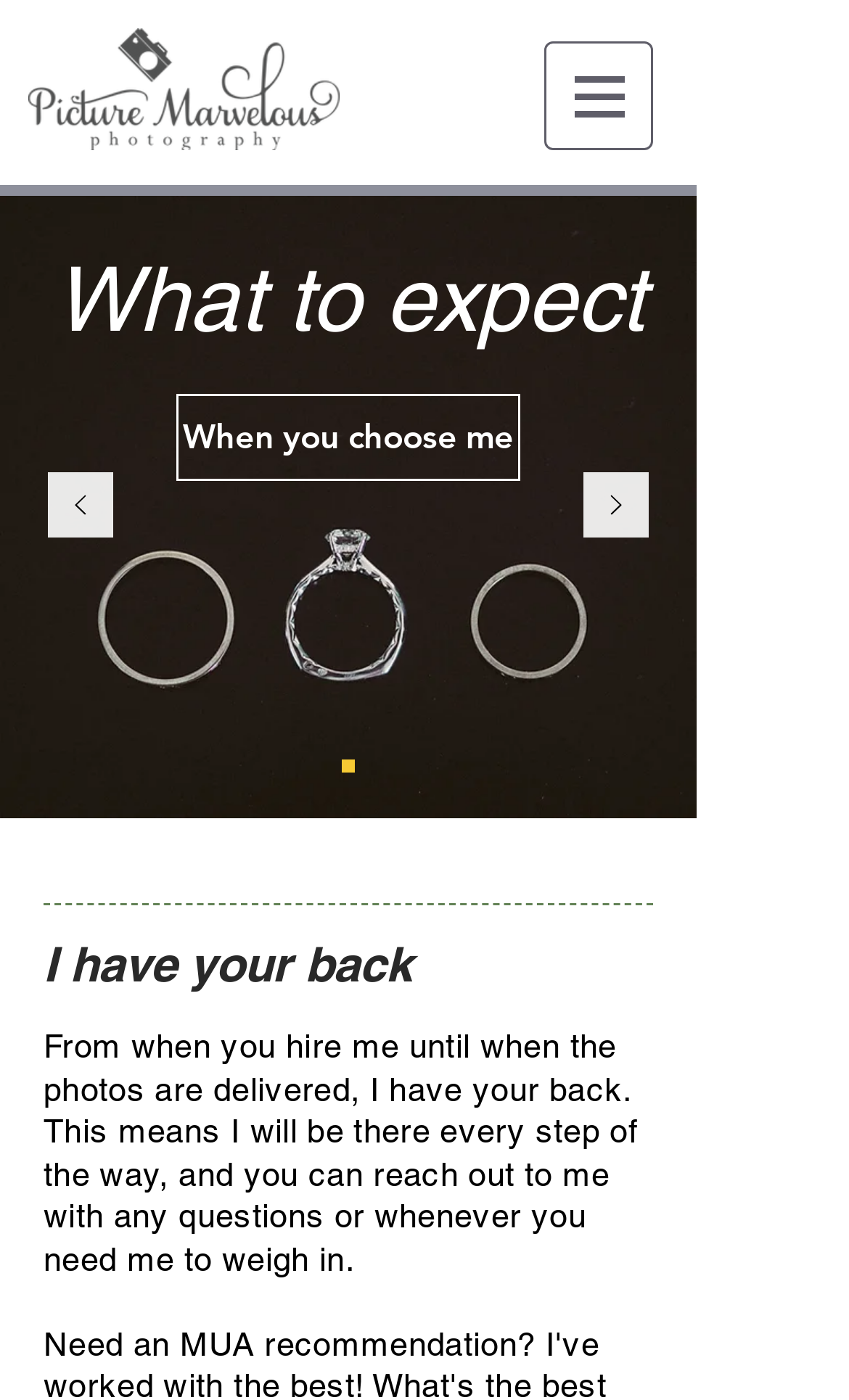Provide the bounding box coordinates for the specified HTML element described in this description: "When you choose me". The coordinates should be four float numbers ranging from 0 to 1, in the format [left, top, right, bottom].

[0.208, 0.281, 0.613, 0.344]